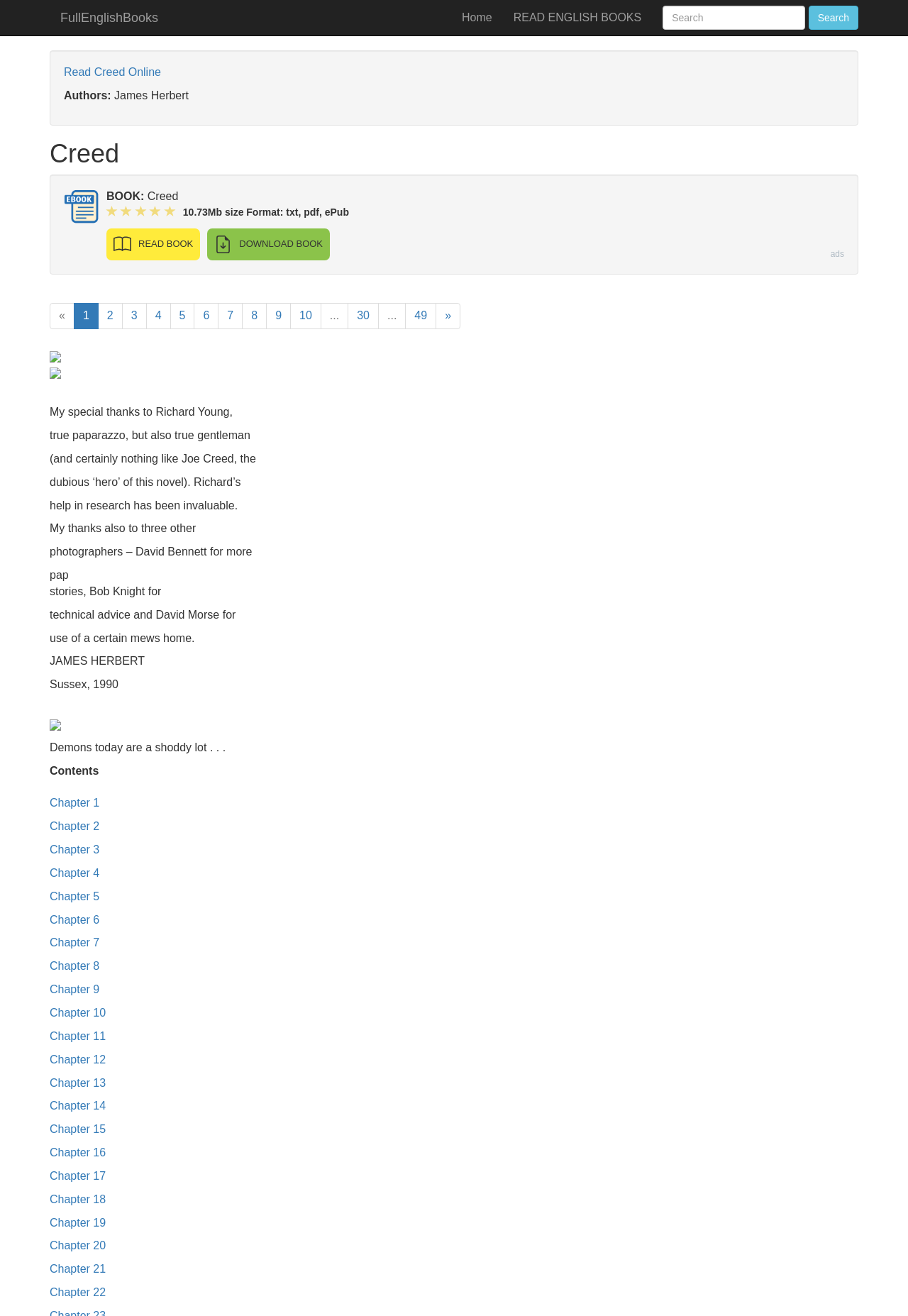What is the format of the book?
From the screenshot, provide a brief answer in one word or phrase.

txt, pdf, ePub